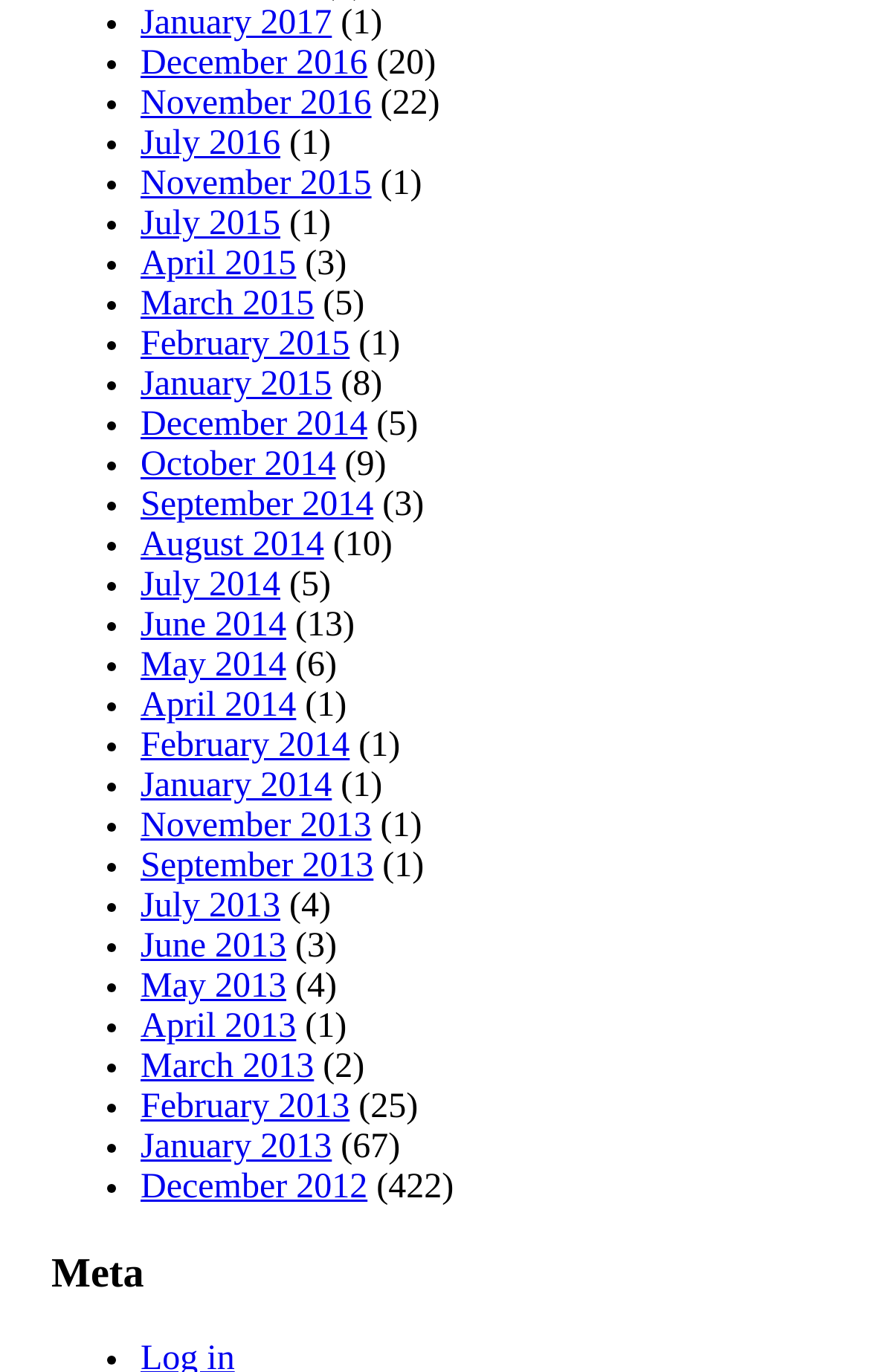What is the earliest month listed?
Give a detailed explanation using the information visible in the image.

The webpage lists months in a chronological order, and the earliest one is March 2013, which is at the bottom of the list.